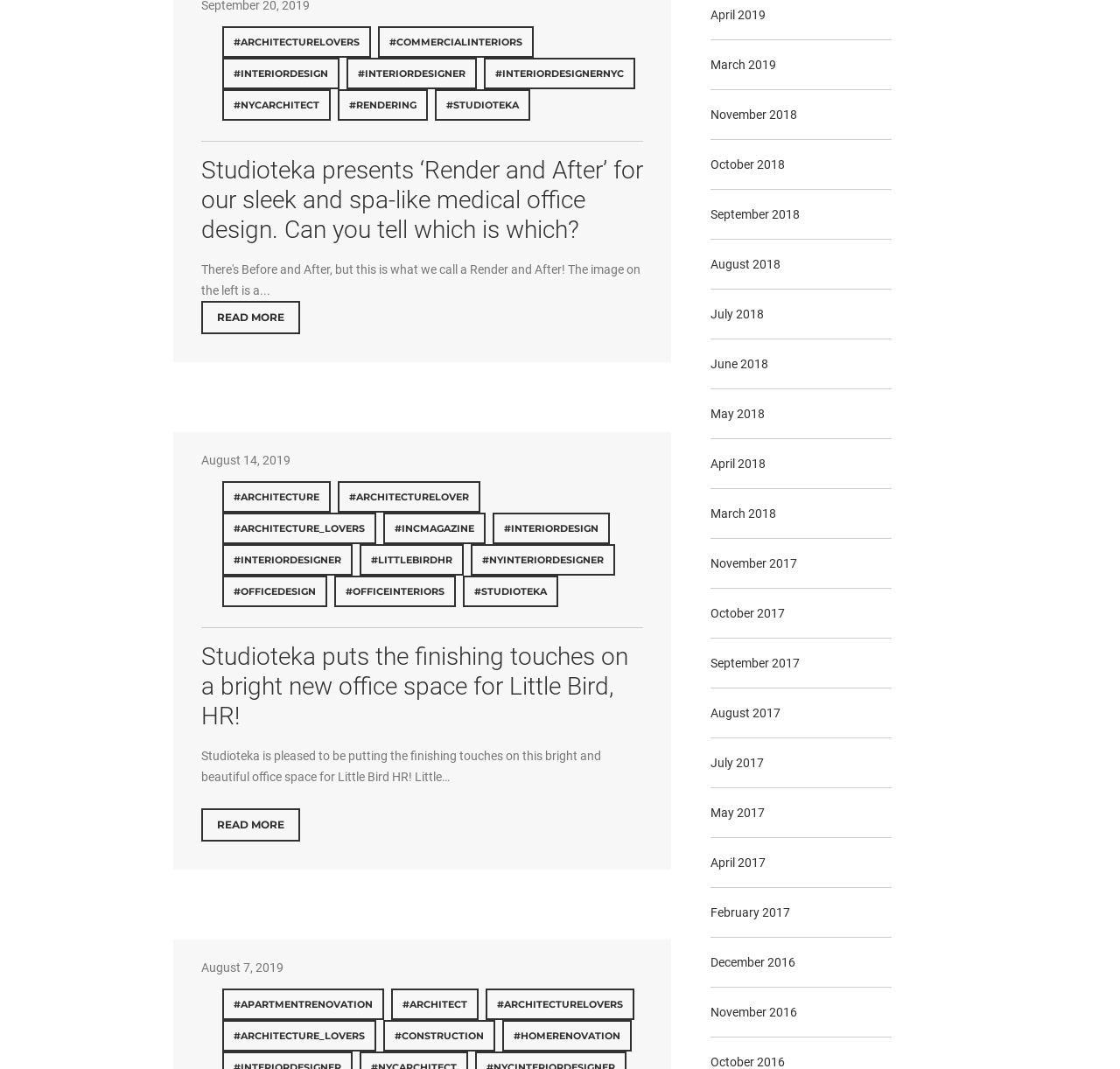Respond to the question below with a single word or phrase:
What is Studioteka presenting?

‘Render and After’